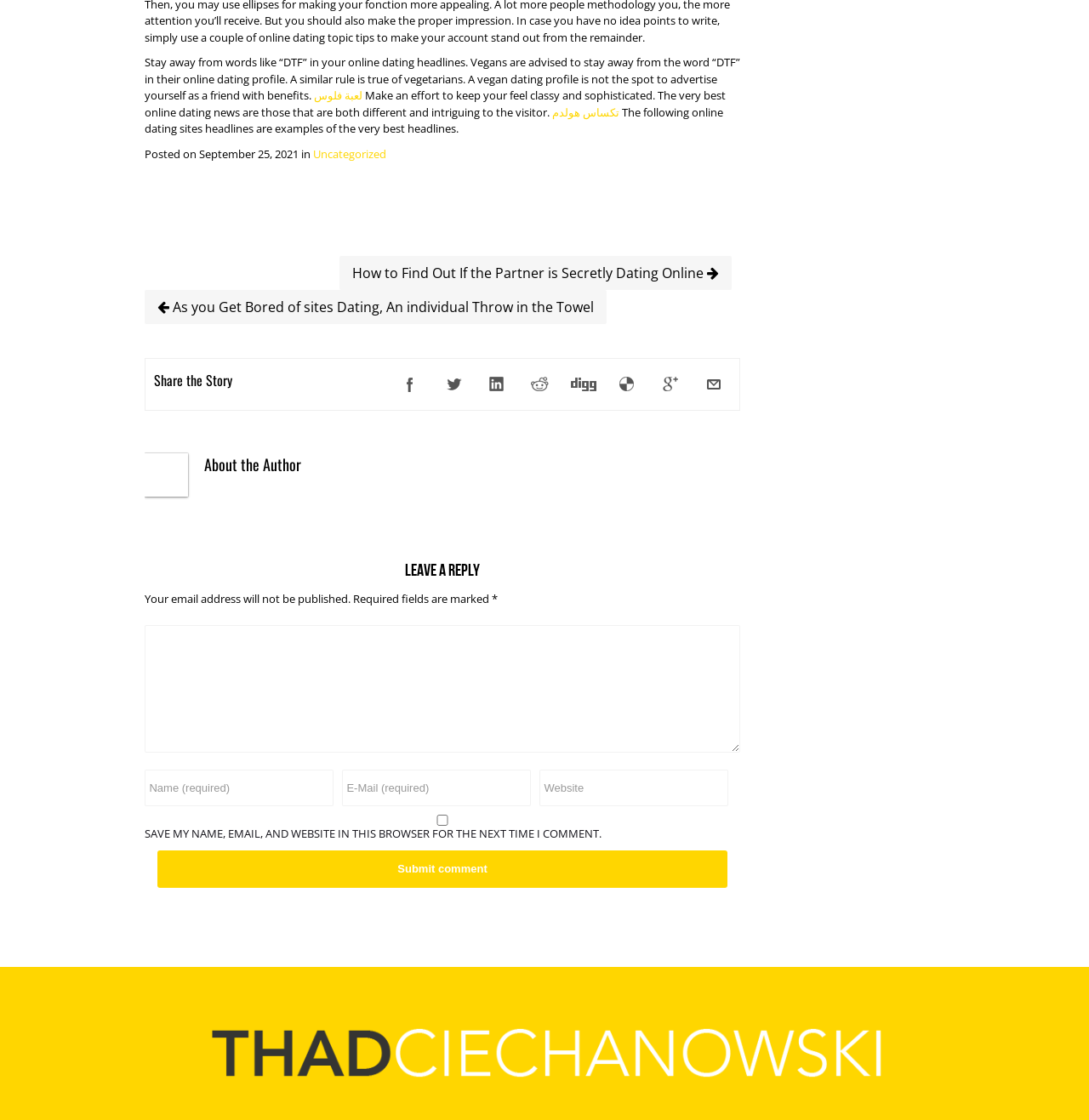How many social media platforms are available for sharing?
Refer to the screenshot and respond with a concise word or phrase.

8